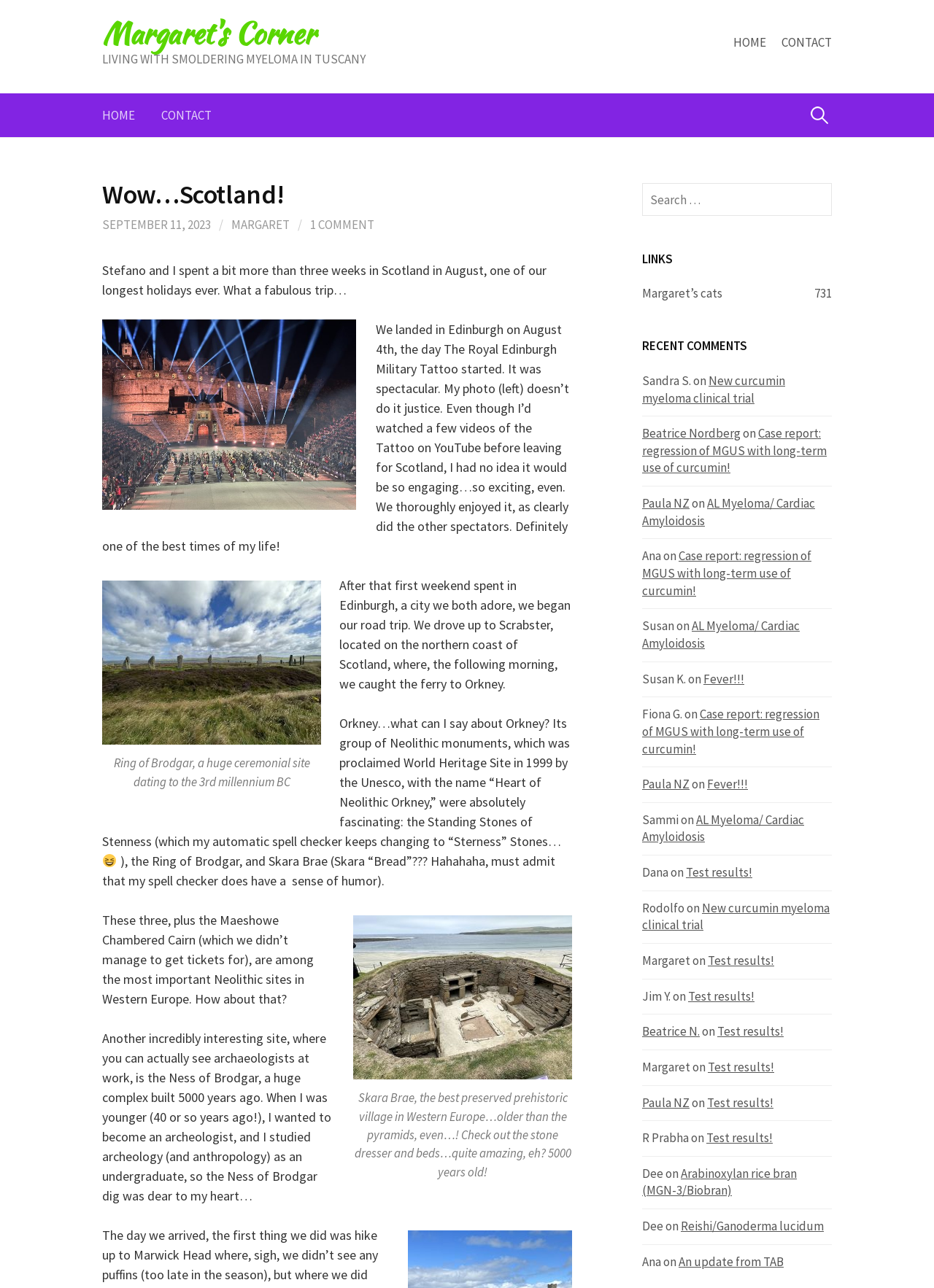Given the element description, predict the bounding box coordinates in the format (top-left x, top-left y, bottom-right x, bottom-right y), using floating point numbers between 0 and 1: Paula NZ

[0.688, 0.603, 0.738, 0.615]